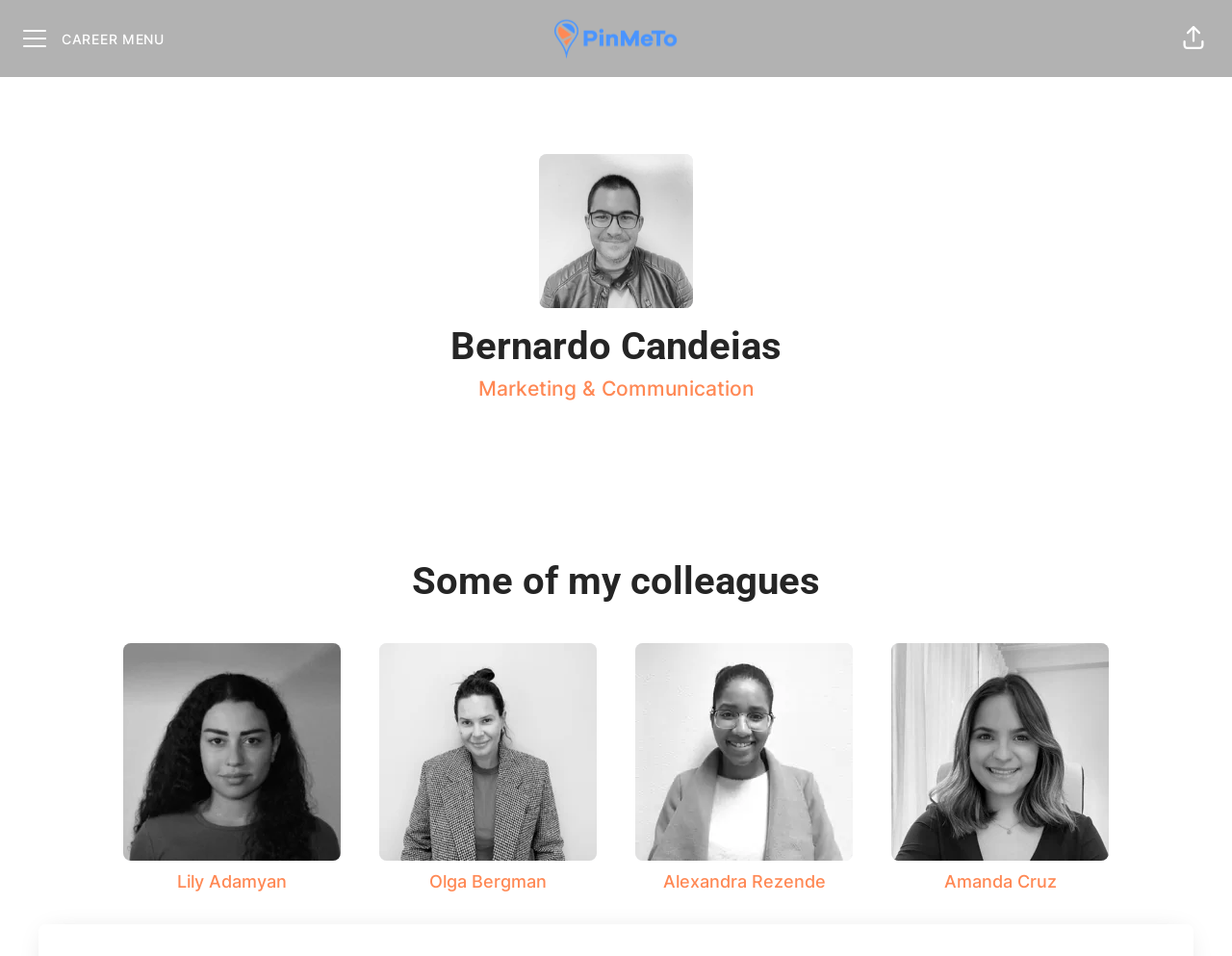Show me the bounding box coordinates of the clickable region to achieve the task as per the instruction: "View Bernardo Candeias' profile".

[0.366, 0.338, 0.634, 0.387]